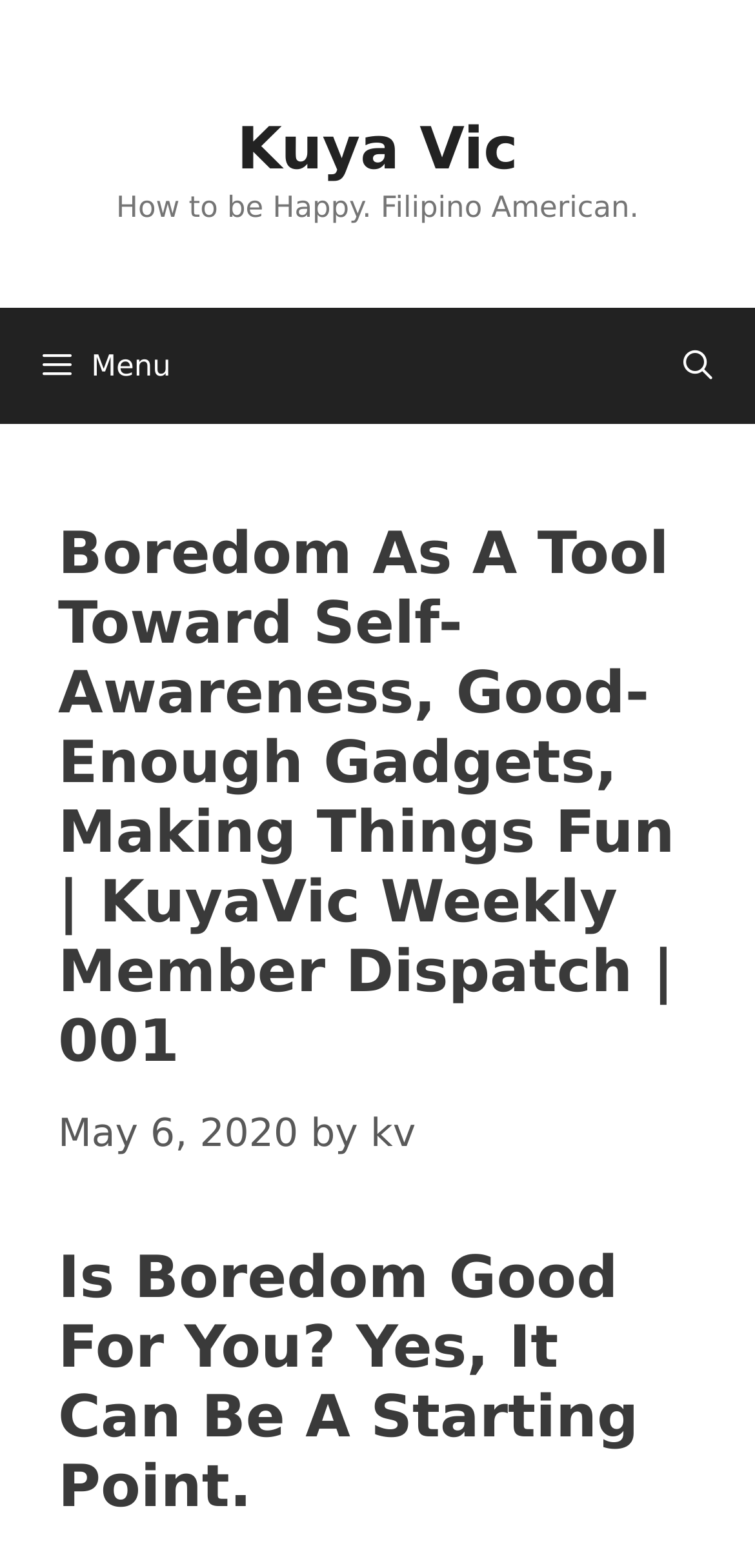Please answer the following question using a single word or phrase: 
What is the main topic of the current article?

Boredom and self-awareness